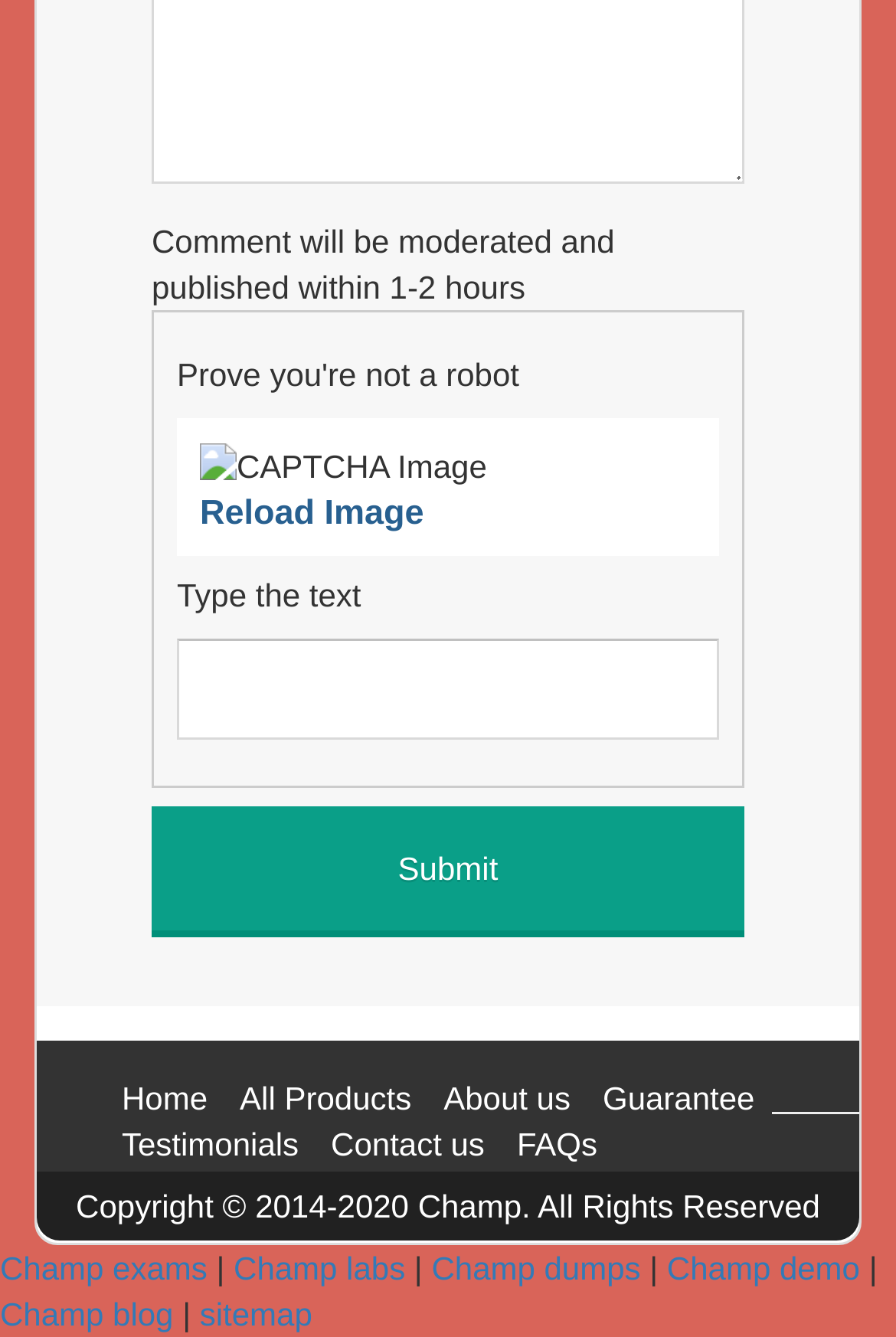Please identify the bounding box coordinates of where to click in order to follow the instruction: "Submit the form".

[0.169, 0.603, 0.831, 0.701]